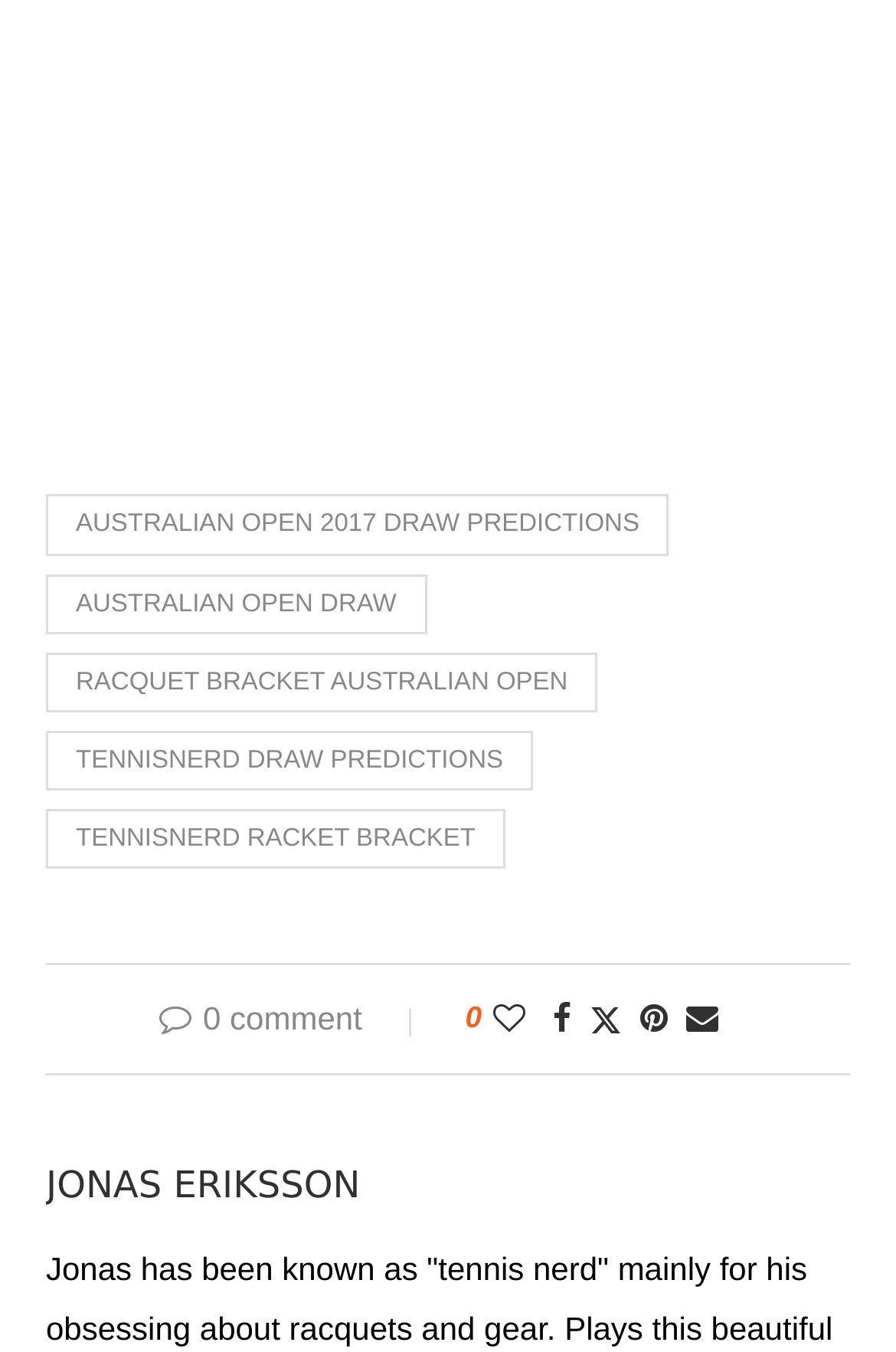What social media platforms can you share this post on?
From the image, respond with a single word or phrase.

Facebook, Twitter, Pinterest